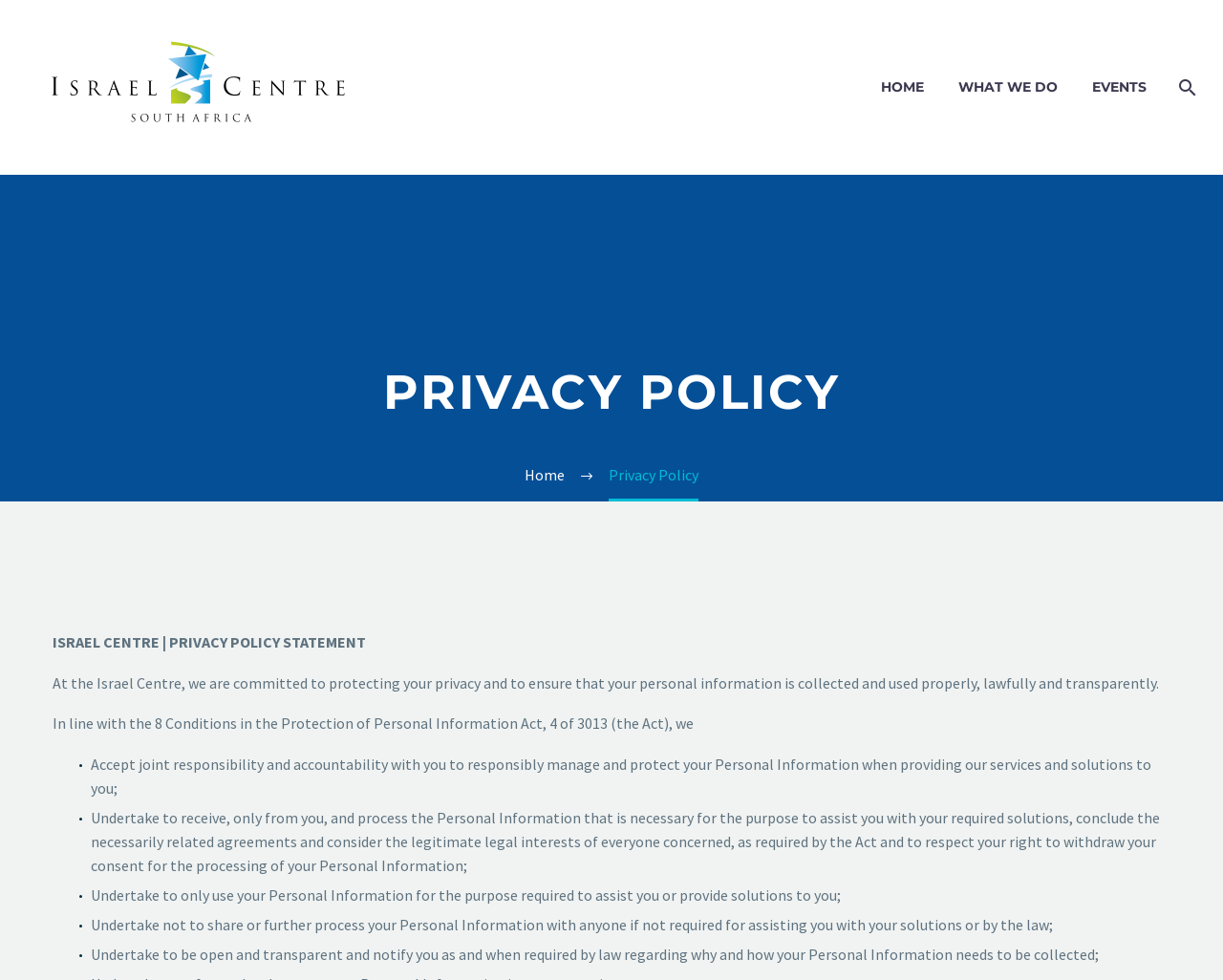What is the purpose of the webpage?
Based on the image, please offer an in-depth response to the question.

The webpage has a heading 'PRIVACY POLICY' and contains a detailed privacy policy statement, indicating that the purpose of the webpage is to display the organization's privacy policy.